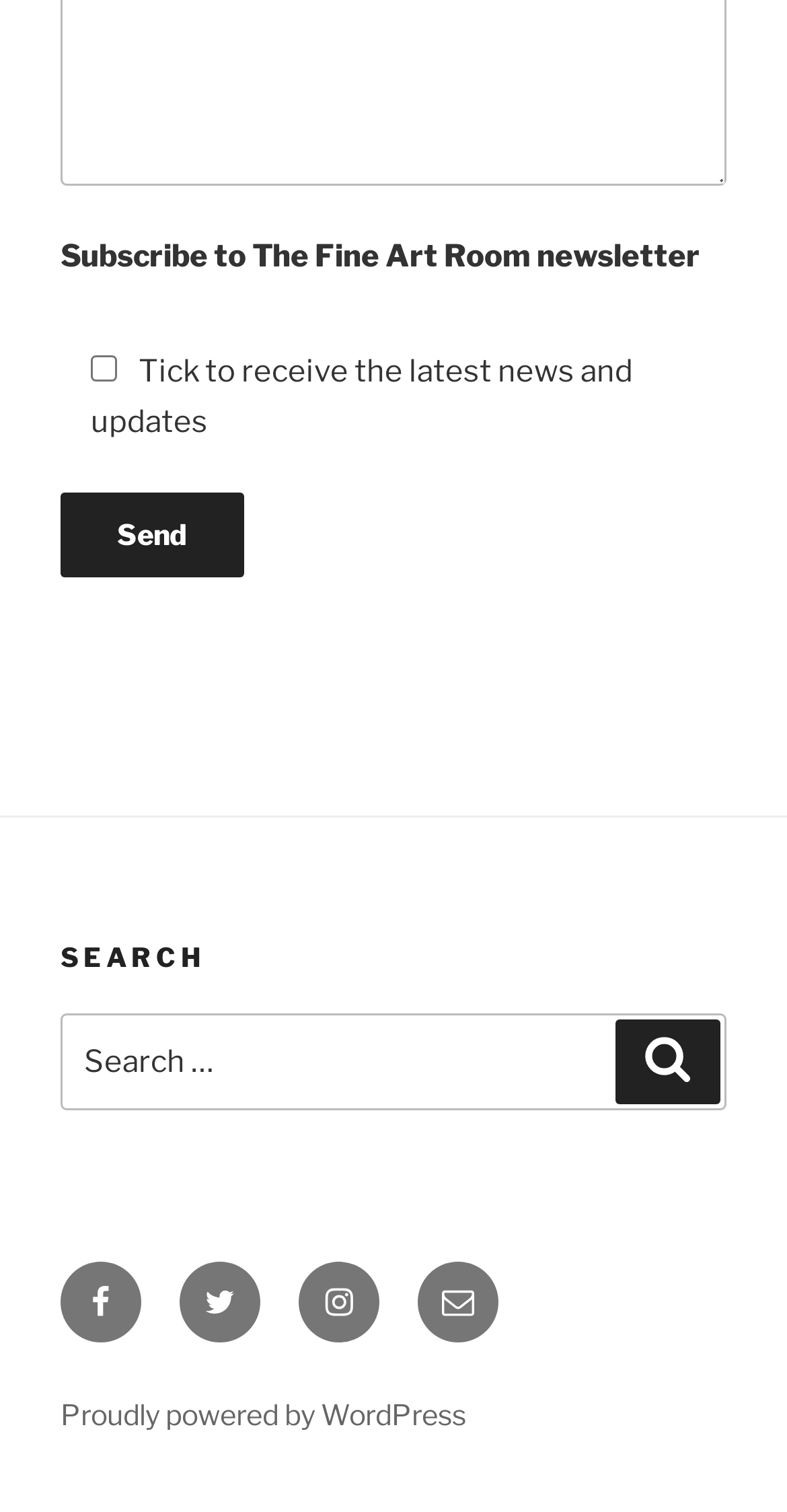Determine the bounding box coordinates for the clickable element to execute this instruction: "Subscribe to the newsletter". Provide the coordinates as four float numbers between 0 and 1, i.e., [left, top, right, bottom].

[0.077, 0.157, 0.89, 0.181]